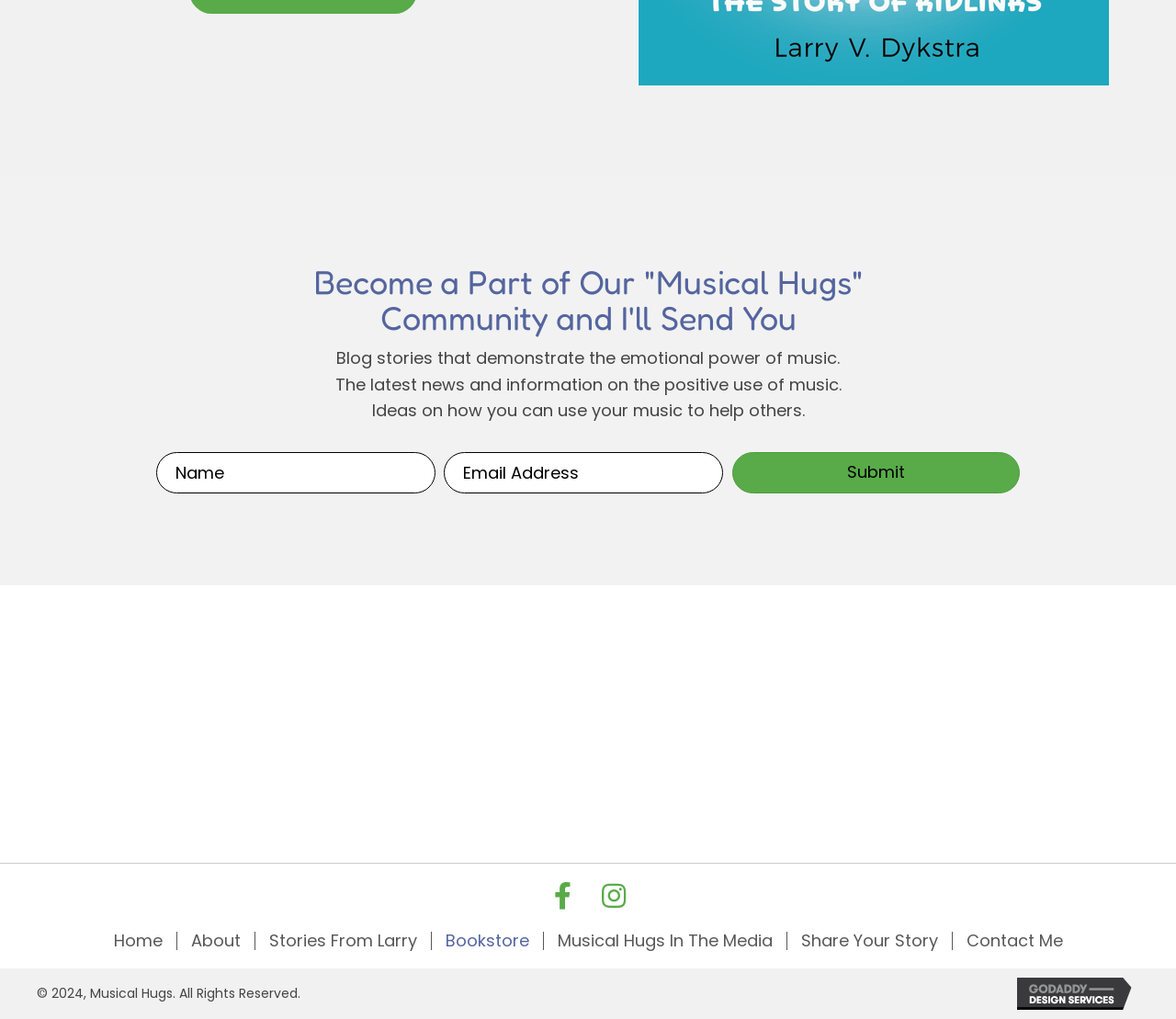How many social media links are available on the webpage? Look at the image and give a one-word or short phrase answer.

Two